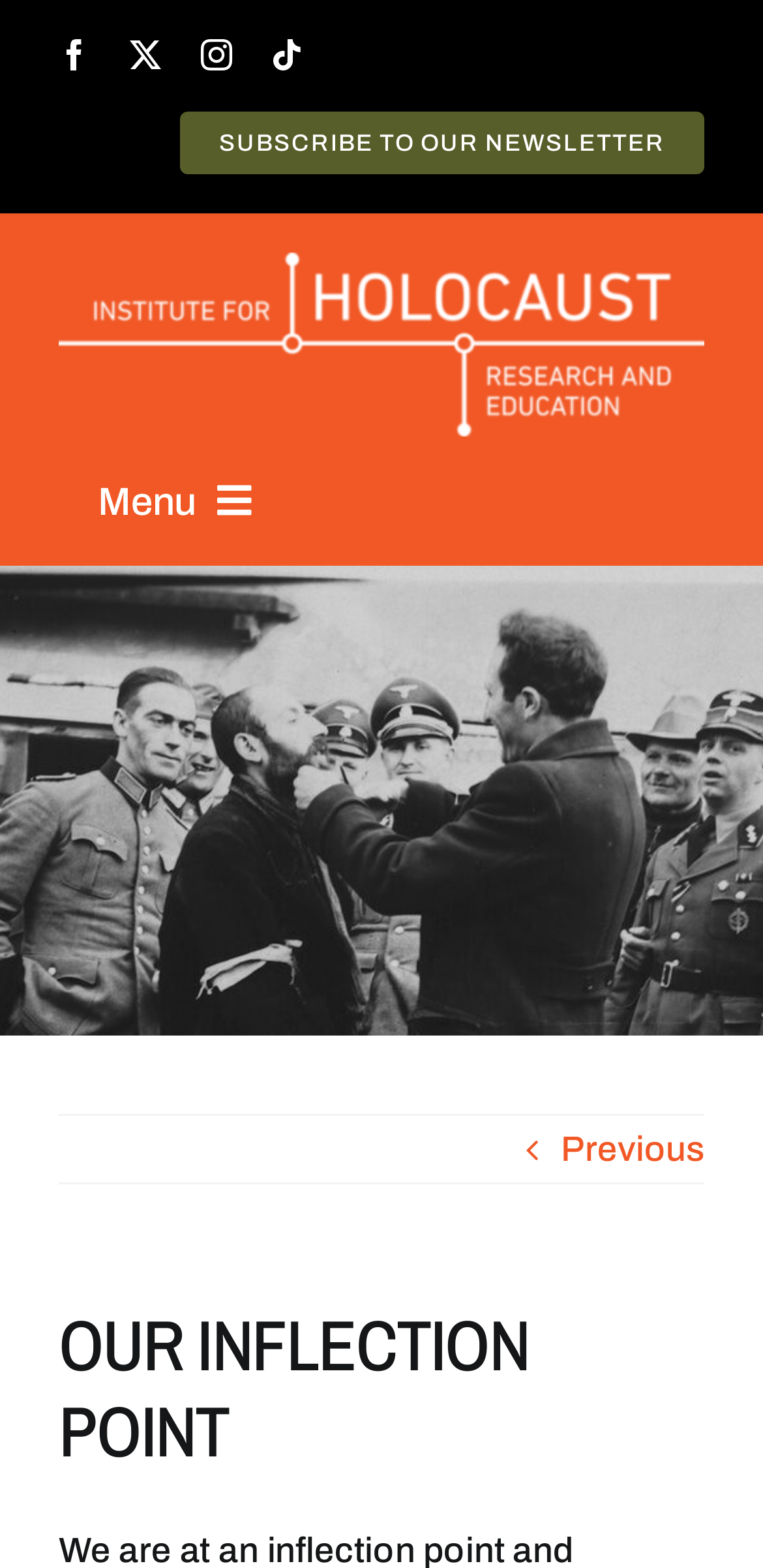What is the main menu composed of?
Please use the image to provide an in-depth answer to the question.

The main menu is composed of links to various pages, including 'Home', 'About Us', 'Resources', 'Events', 'Contact', and 'Donate Now', which can be accessed by clicking on the 'Menu' button.